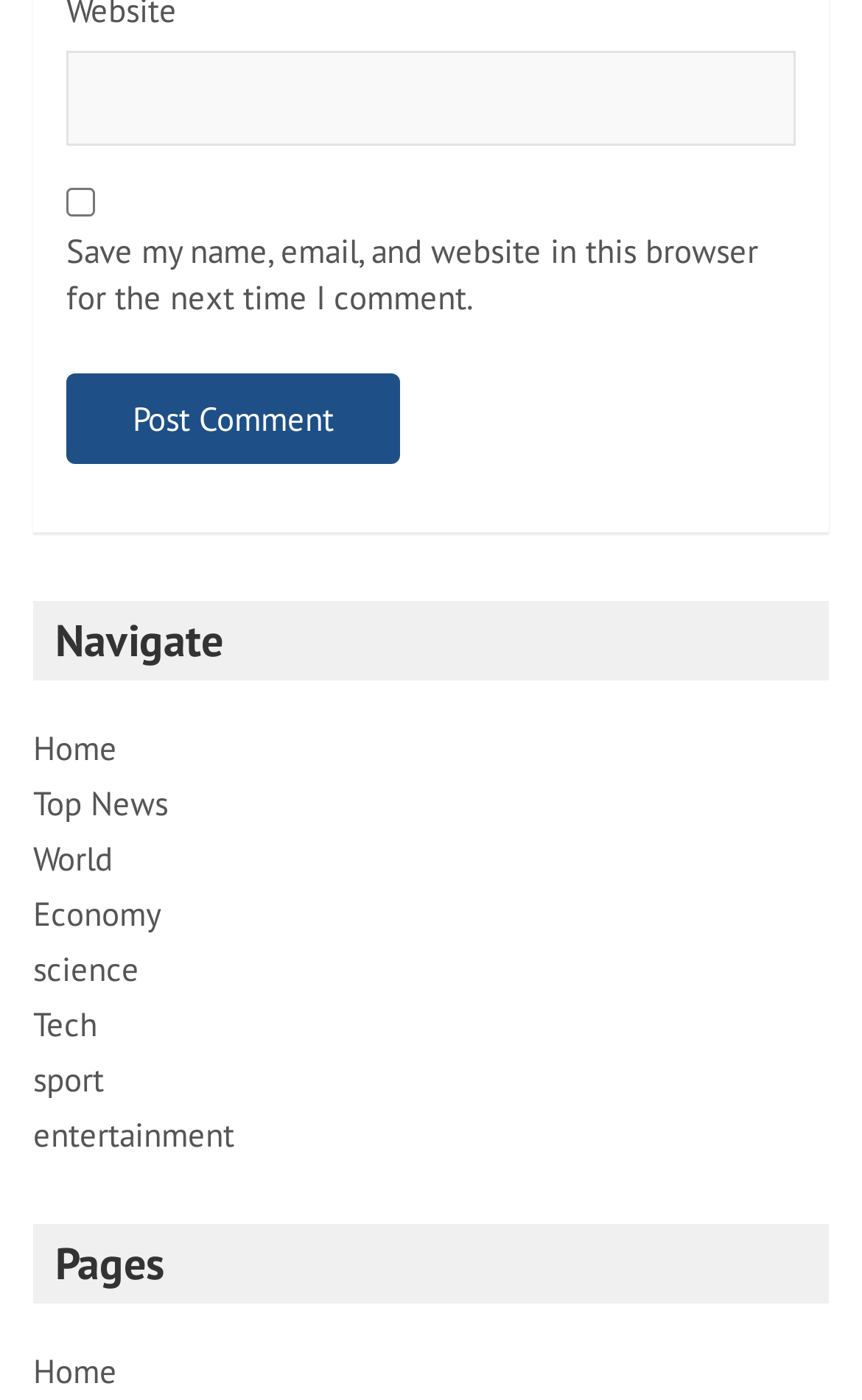Locate the bounding box coordinates of the element that should be clicked to fulfill the instruction: "Check save my name and email".

[0.077, 0.134, 0.11, 0.155]